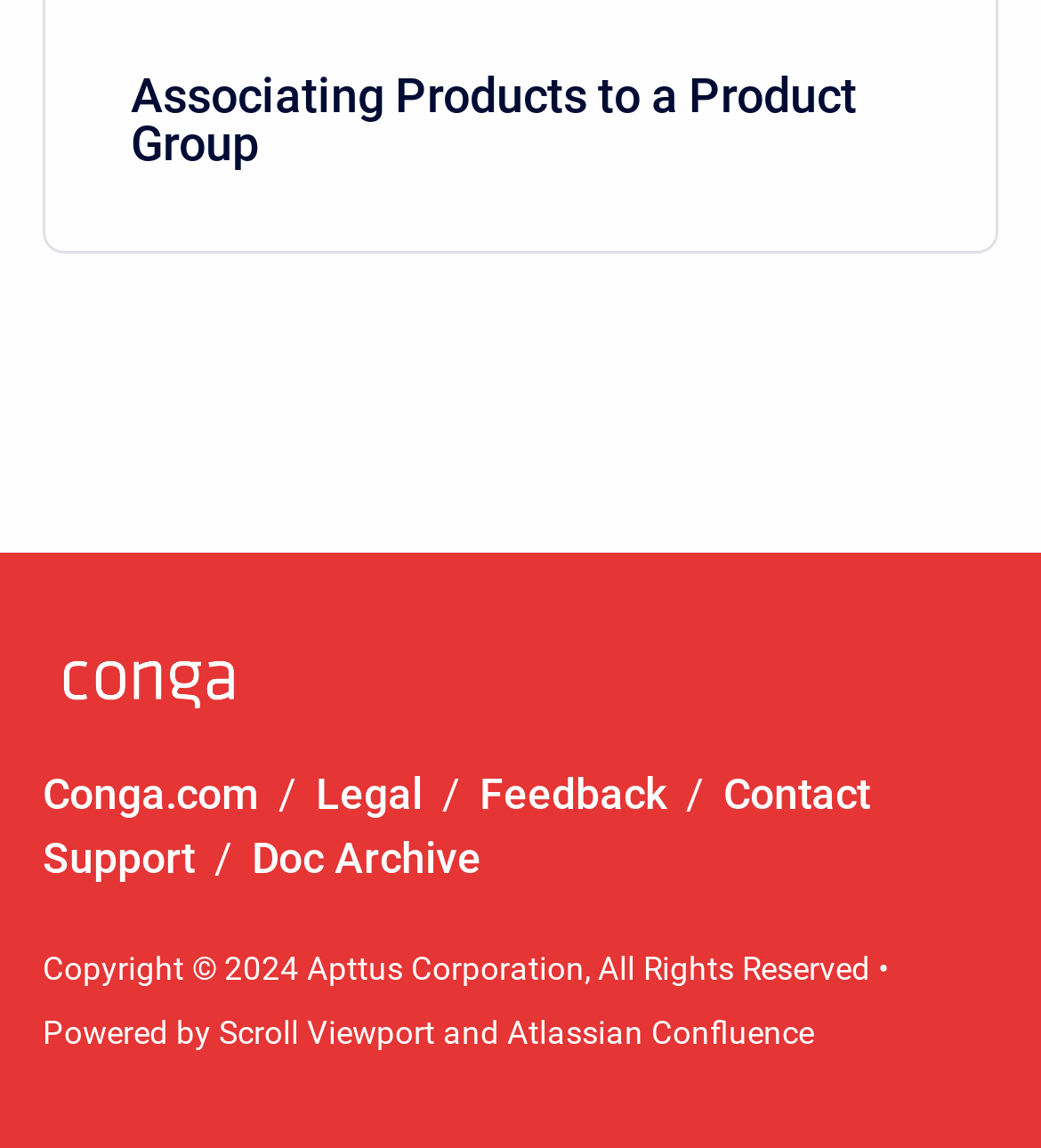Locate the bounding box of the UI element defined by this description: "Contact Support". The coordinates should be given as four float numbers between 0 and 1, formatted as [left, top, right, bottom].

[0.041, 0.67, 0.836, 0.77]